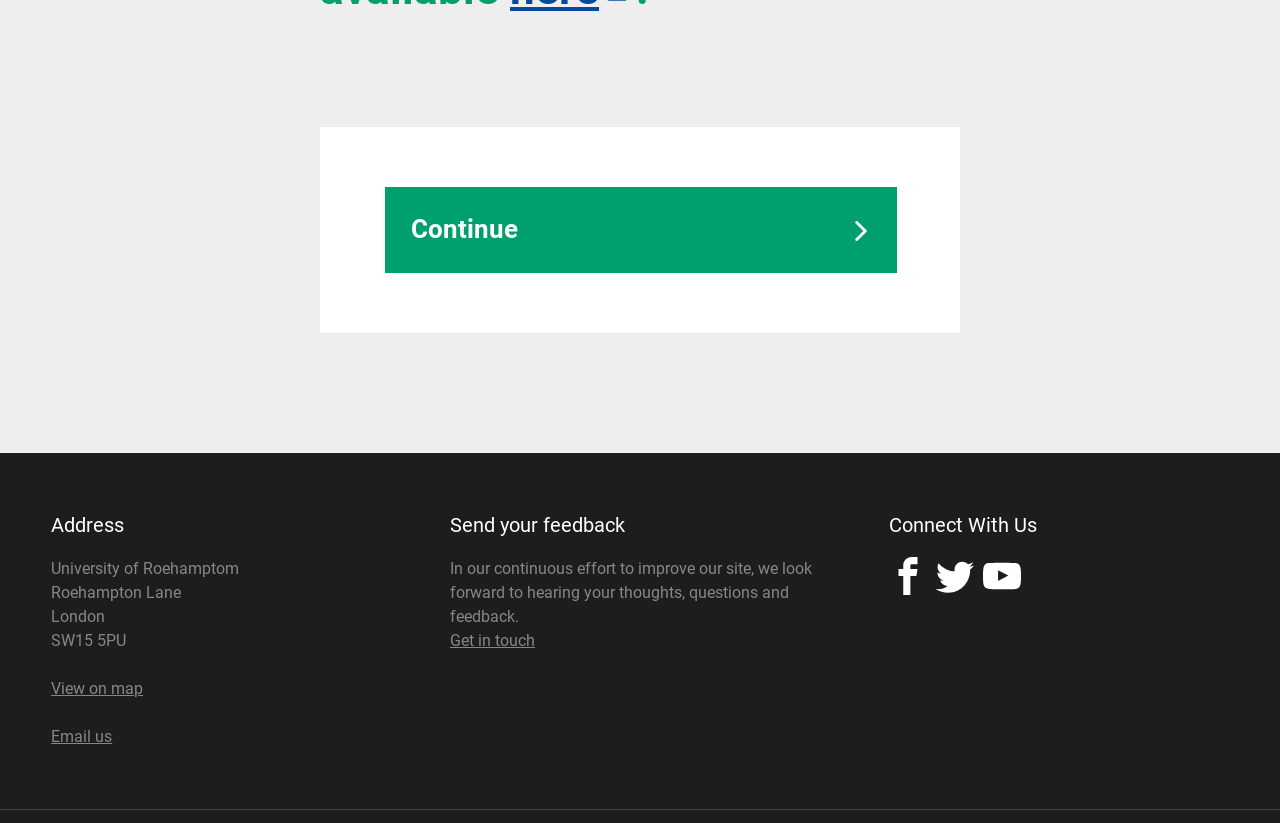What is the university's address?
Refer to the image and provide a one-word or short phrase answer.

University of Roehampton